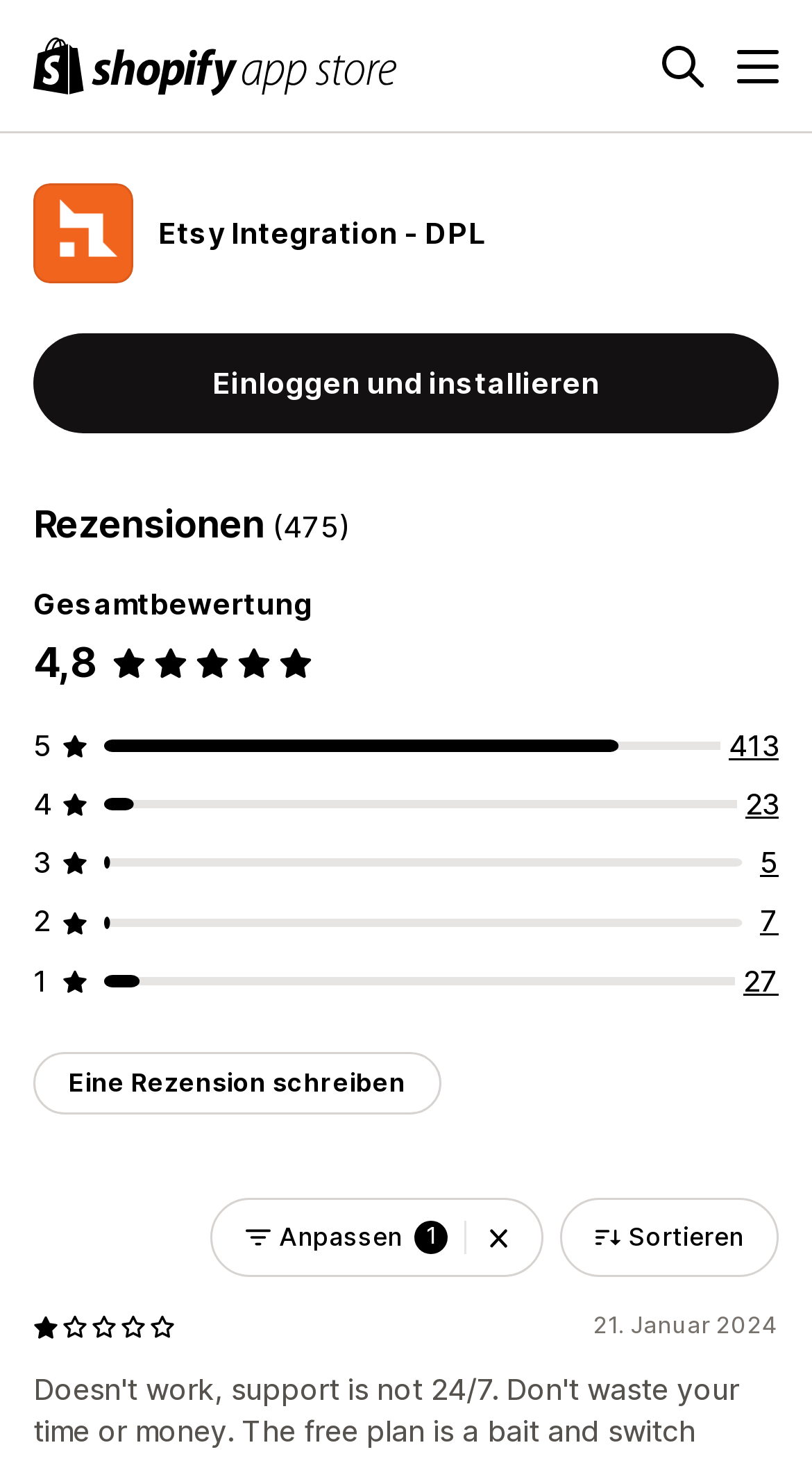Please indicate the bounding box coordinates for the clickable area to complete the following task: "Click the Shopify App Store logo". The coordinates should be specified as four float numbers between 0 and 1, i.e., [left, top, right, bottom].

[0.041, 0.025, 0.49, 0.065]